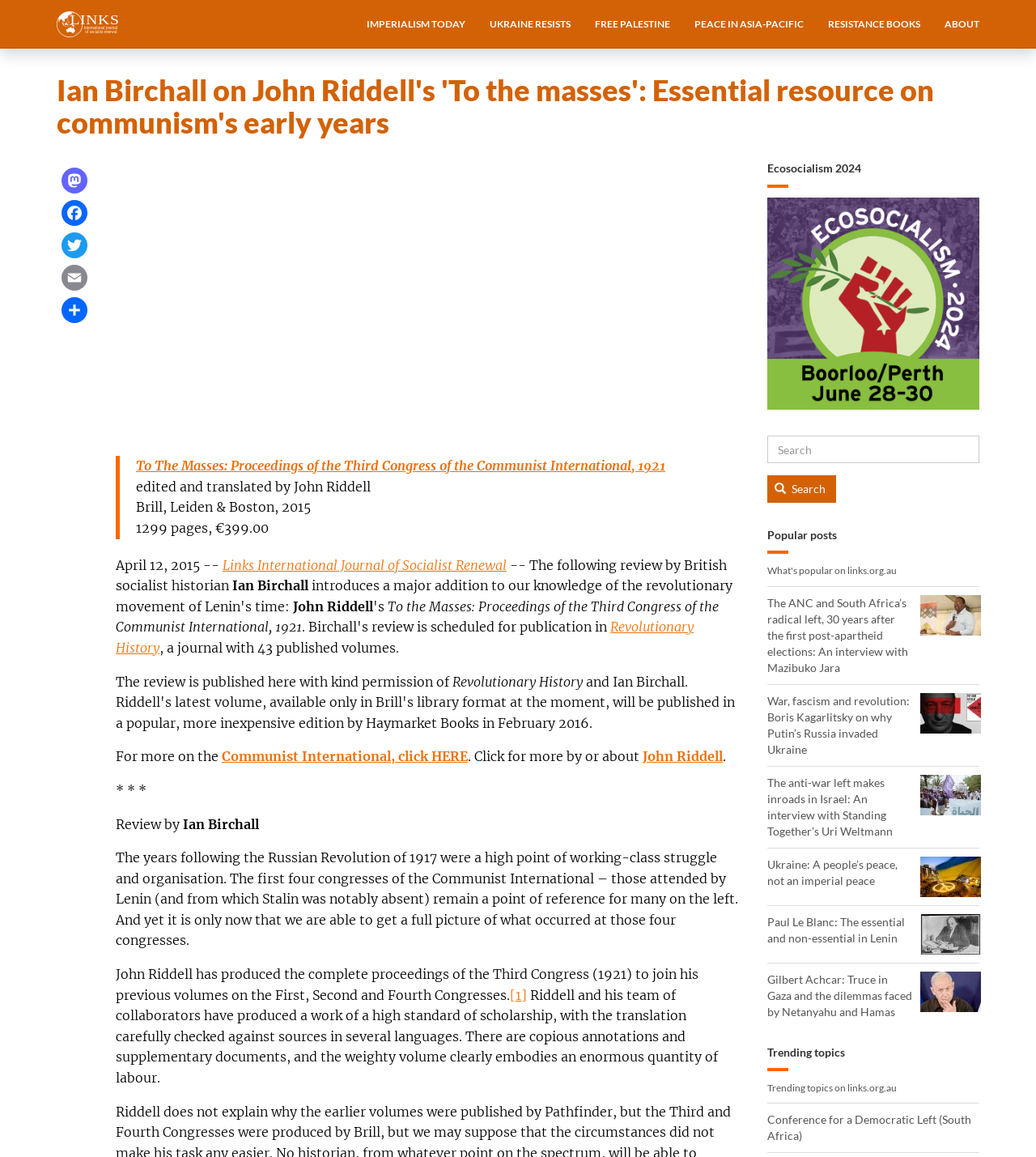Find the bounding box coordinates of the clickable element required to execute the following instruction: "View the 'About Us' page". Provide the coordinates as four float numbers between 0 and 1, i.e., [left, top, right, bottom].

None